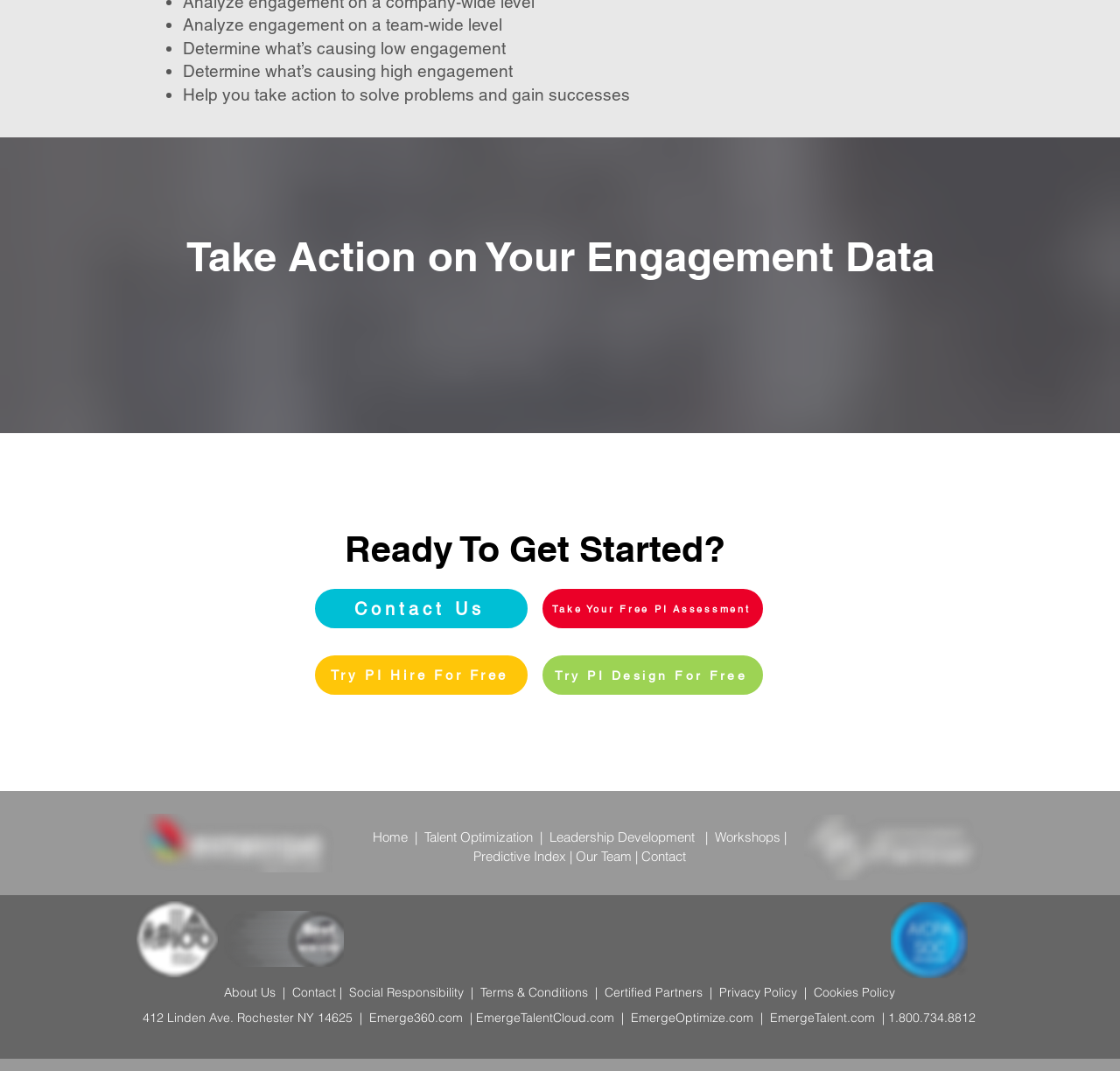Please give a short response to the question using one word or a phrase:
What type of images are used on this webpage?

Business-related images